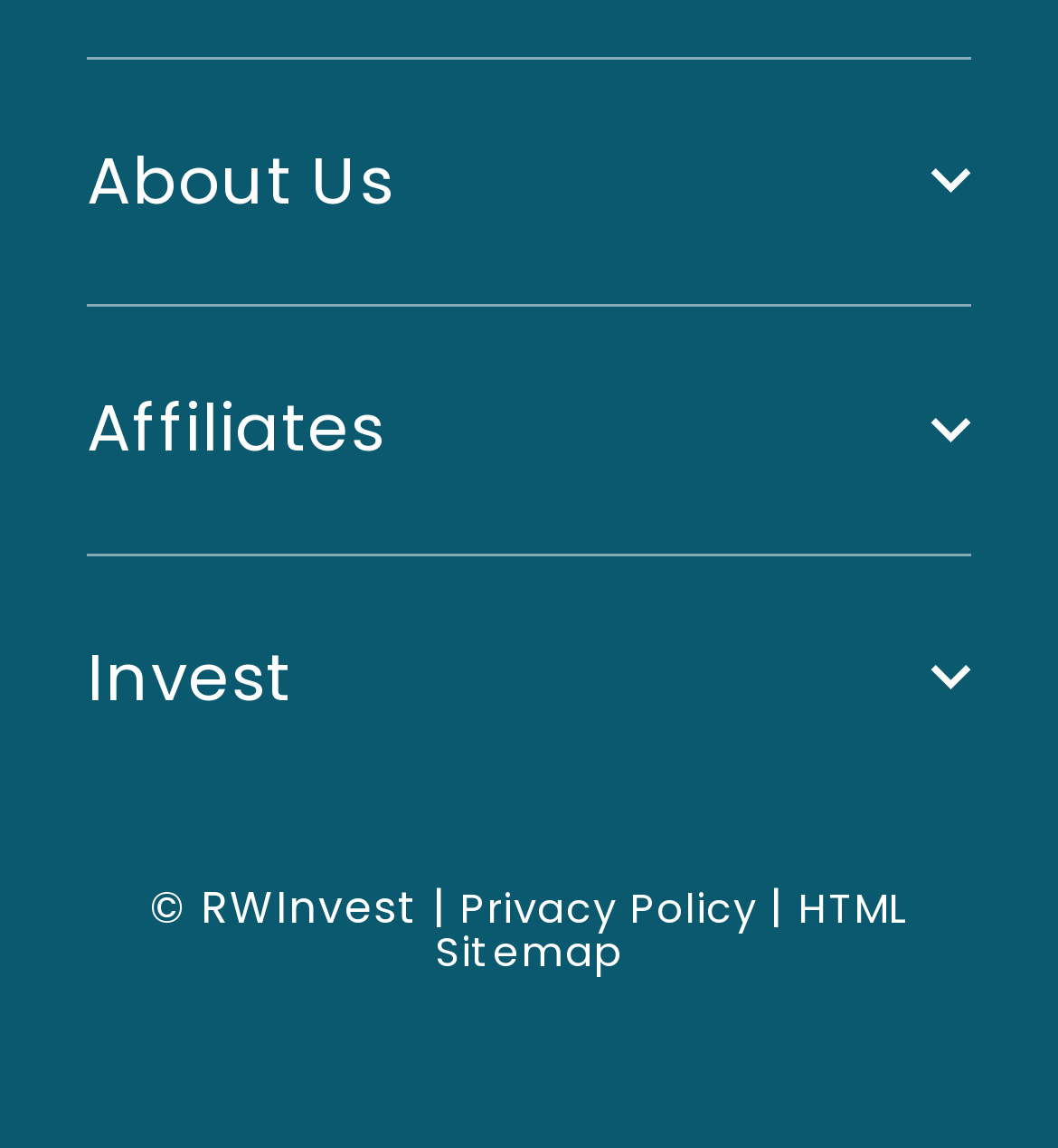Please locate the bounding box coordinates of the element's region that needs to be clicked to follow the instruction: "Check Trustpilot Reviews". The bounding box coordinates should be provided as four float numbers between 0 and 1, i.e., [left, top, right, bottom].

[0.082, 0.663, 0.465, 0.713]